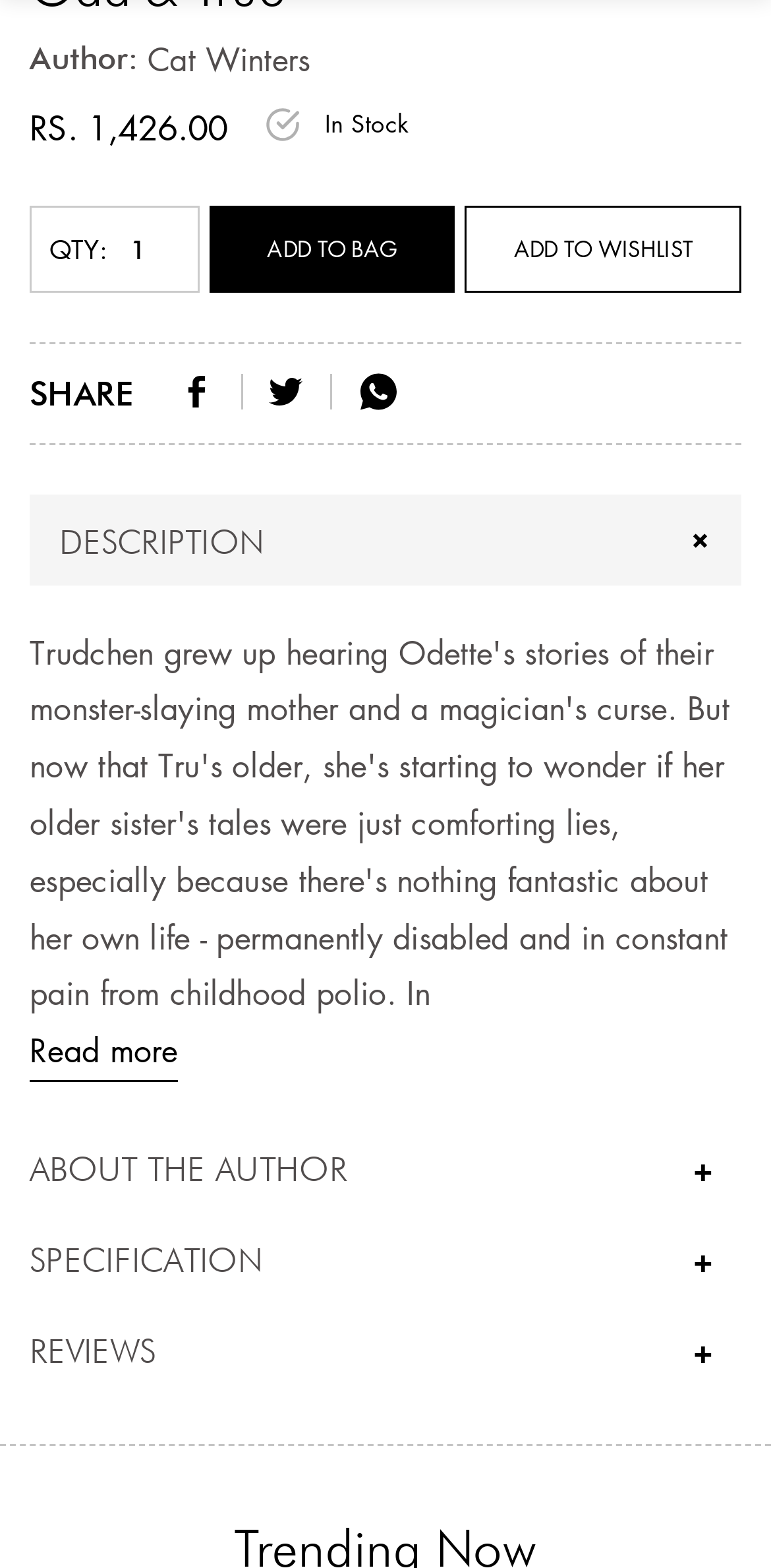Please identify the bounding box coordinates of the element's region that should be clicked to execute the following instruction: "Increase quantity". The bounding box coordinates must be four float numbers between 0 and 1, i.e., [left, top, right, bottom].

[0.038, 0.131, 0.259, 0.187]